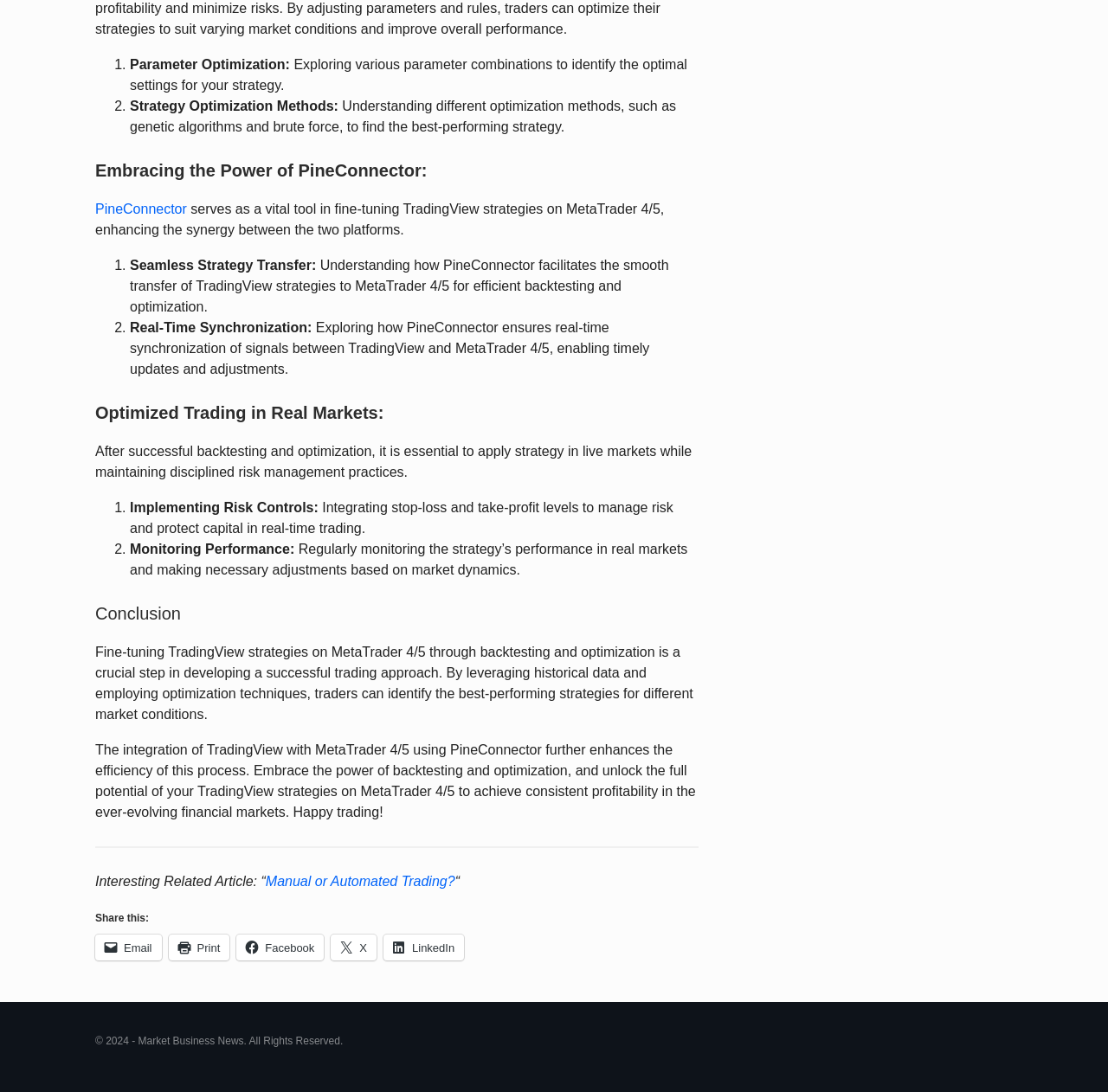Extract the bounding box coordinates of the UI element described: "Manual or Automated Trading?". Provide the coordinates in the format [left, top, right, bottom] with values ranging from 0 to 1.

[0.24, 0.8, 0.411, 0.813]